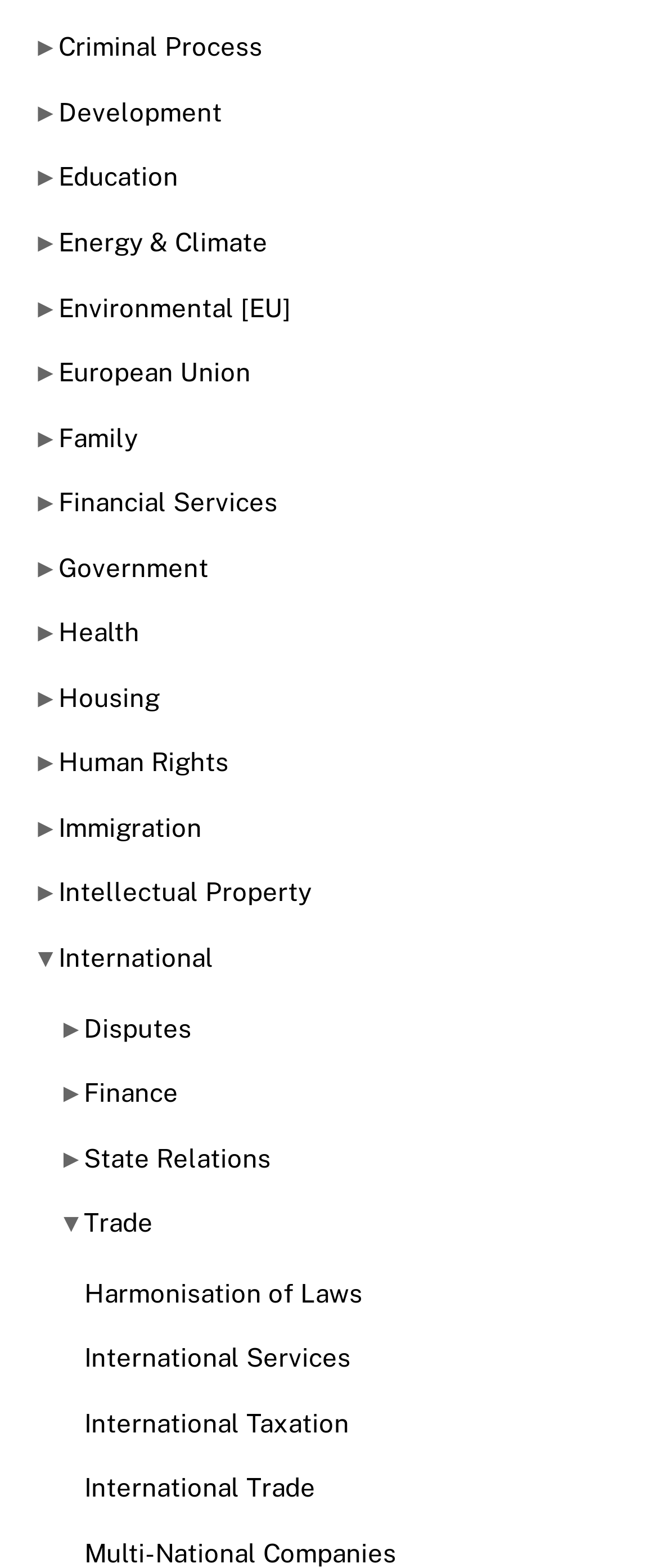Predict the bounding box coordinates of the UI element that matches this description: "Financial Services". The coordinates should be in the format [left, top, right, bottom] with each value between 0 and 1.

[0.089, 0.311, 0.422, 0.329]